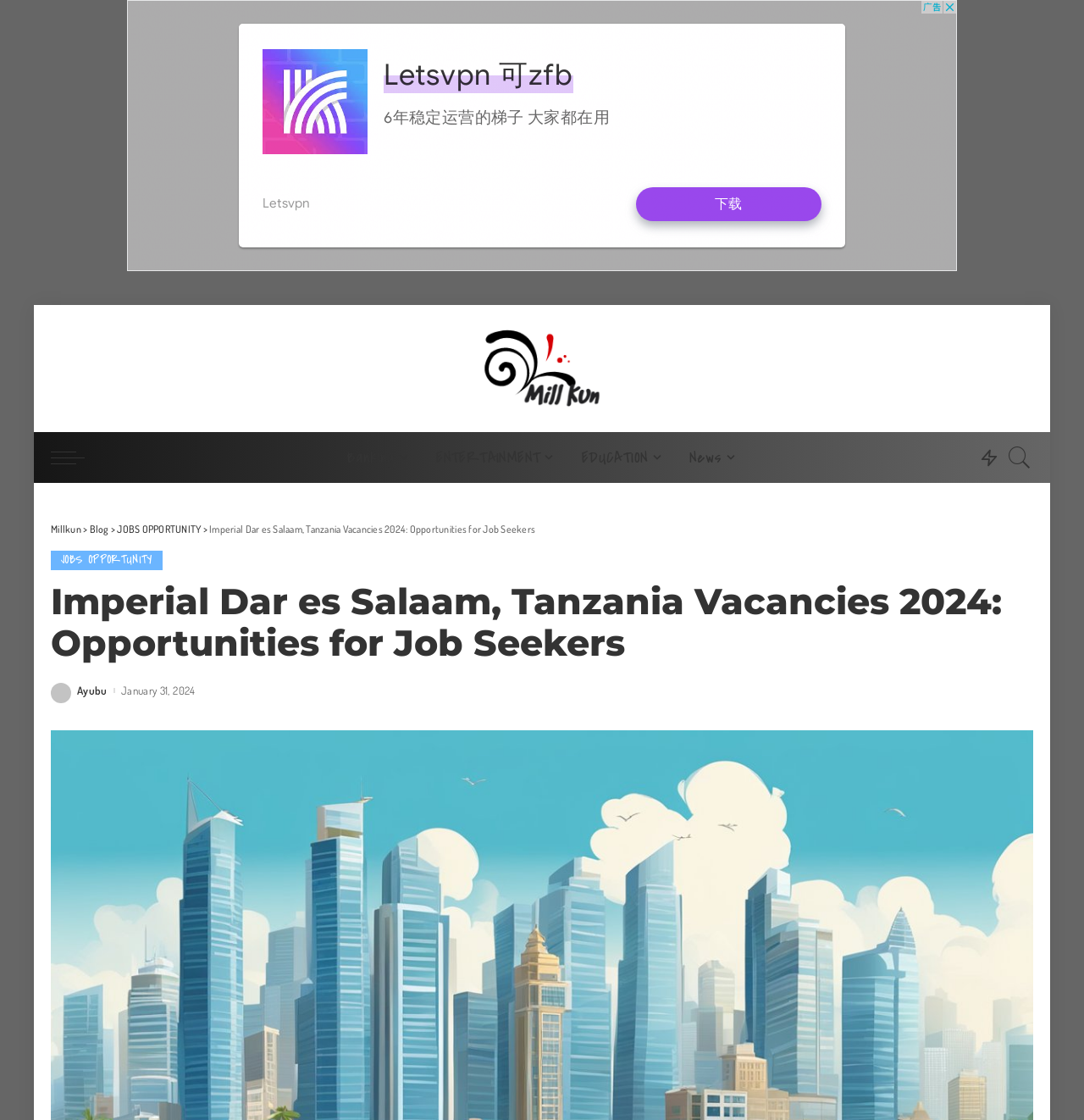What is the text of the webpage's headline?

Imperial Dar es Salaam, Tanzania Vacancies 2024: Opportunities for Job Seekers